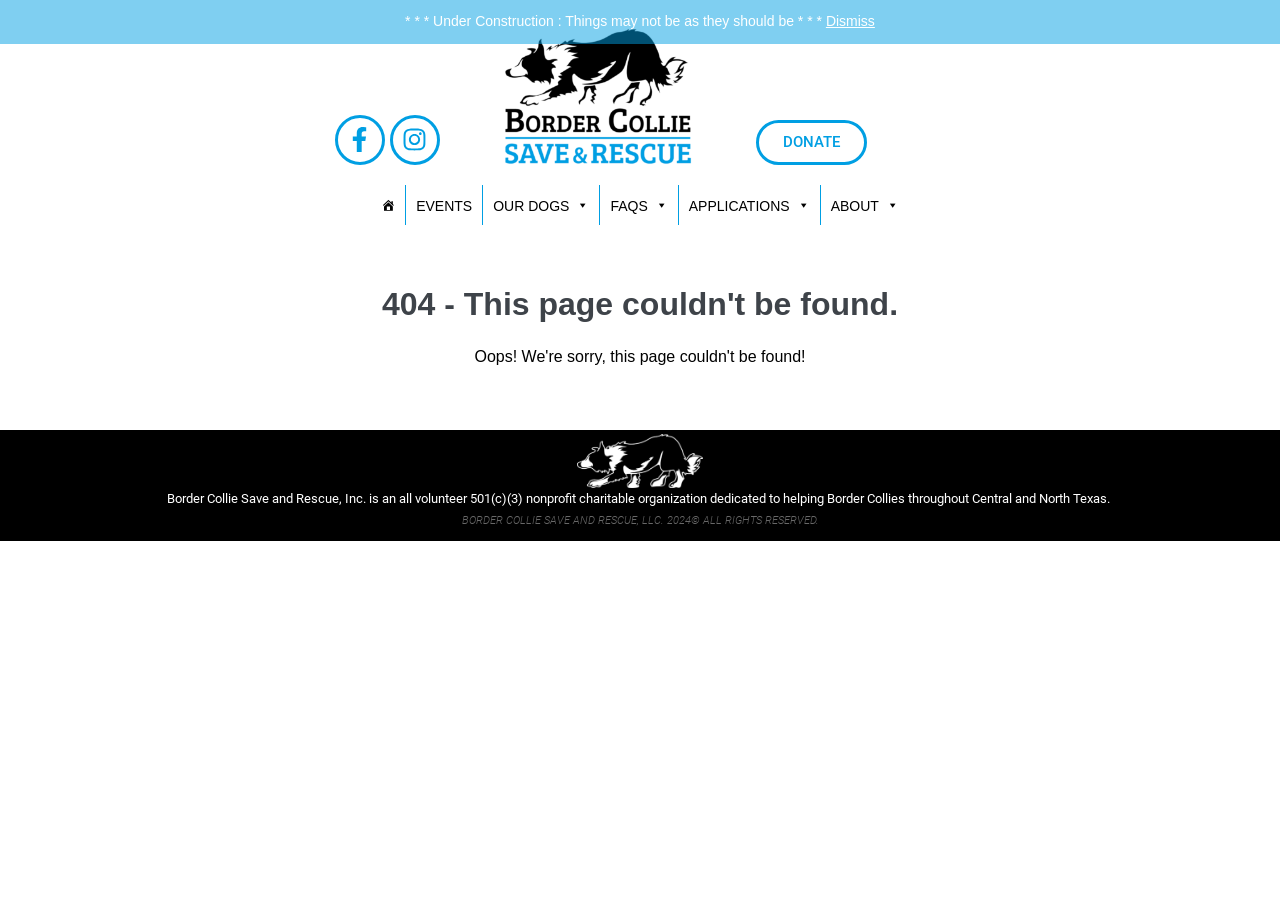How many menu items are there in the top navigation?
Based on the image, give a concise answer in the form of a single word or short phrase.

6